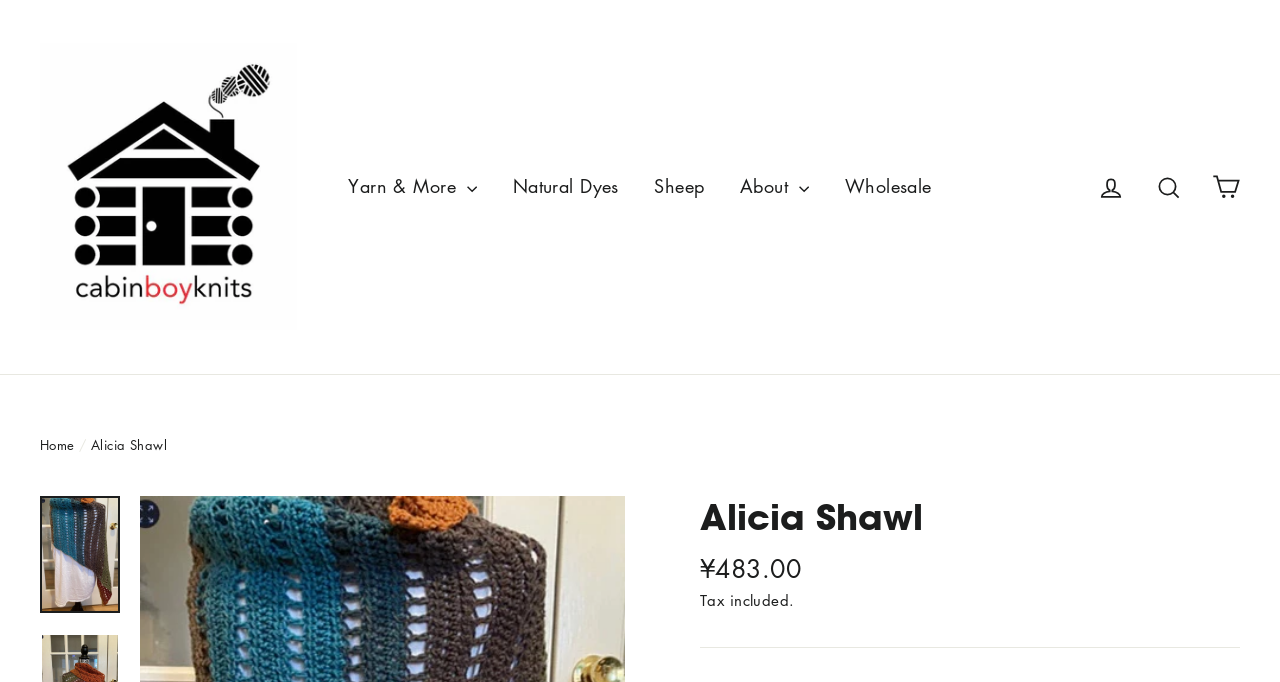Answer the question in one word or a short phrase:
What is the name of the shawl?

Alicia Shawl